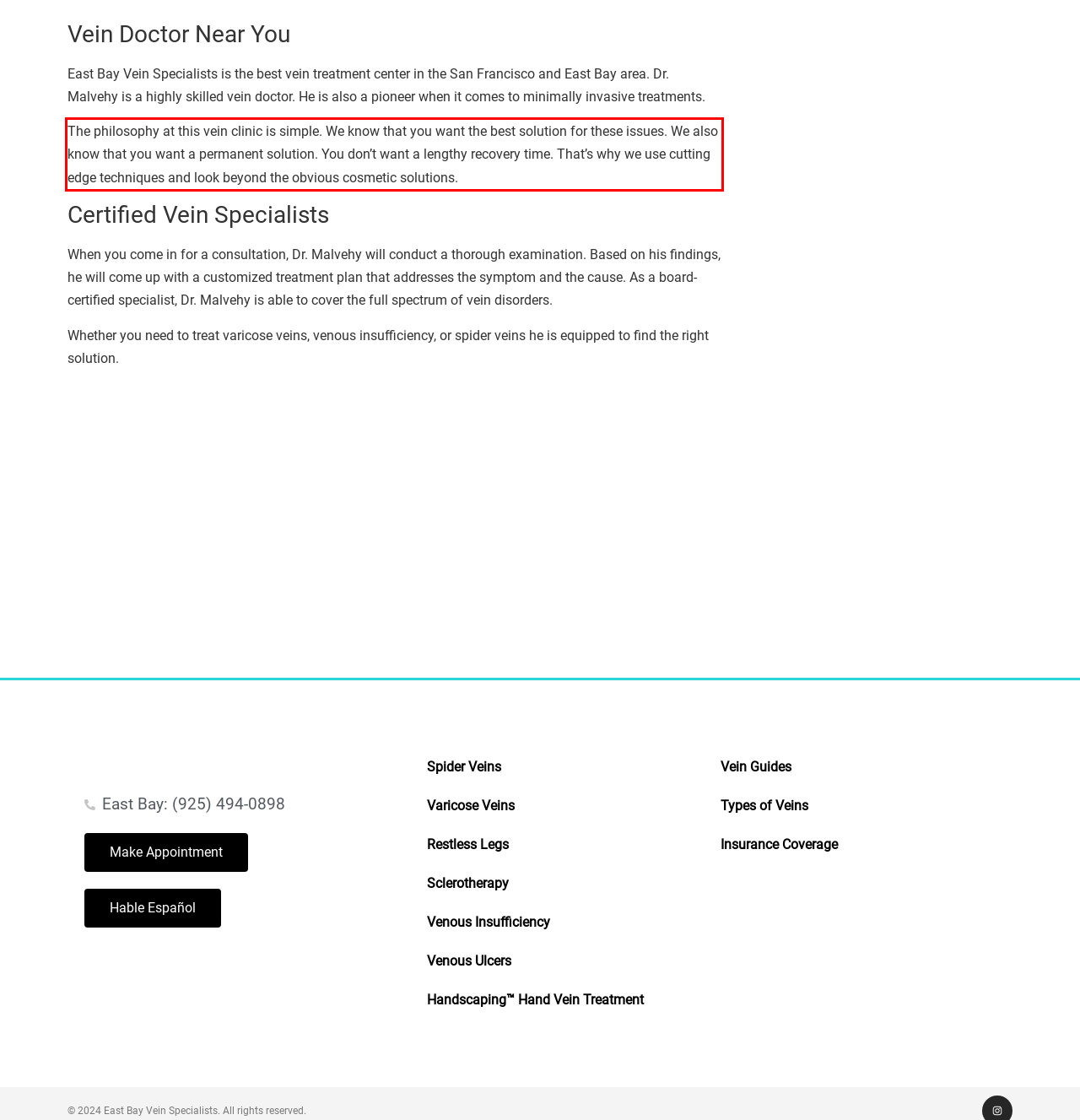Observe the screenshot of the webpage that includes a red rectangle bounding box. Conduct OCR on the content inside this red bounding box and generate the text.

The philosophy at this vein clinic is simple. We know that you want the best solution for these issues. We also know that you want a permanent solution. You don’t want a lengthy recovery time. That’s why we use cutting edge techniques and look beyond the obvious cosmetic solutions.